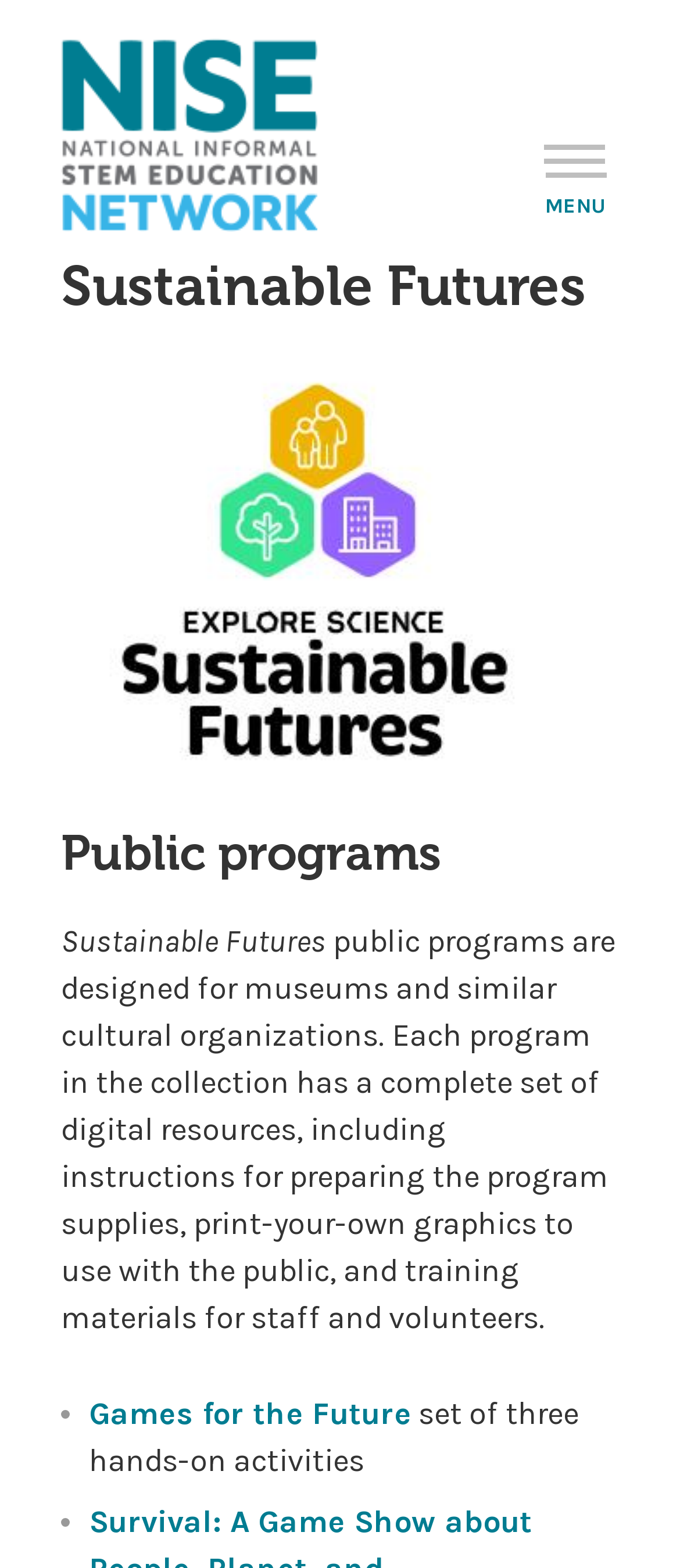Given the description "Games for the Future", determine the bounding box of the corresponding UI element.

[0.131, 0.89, 0.605, 0.914]